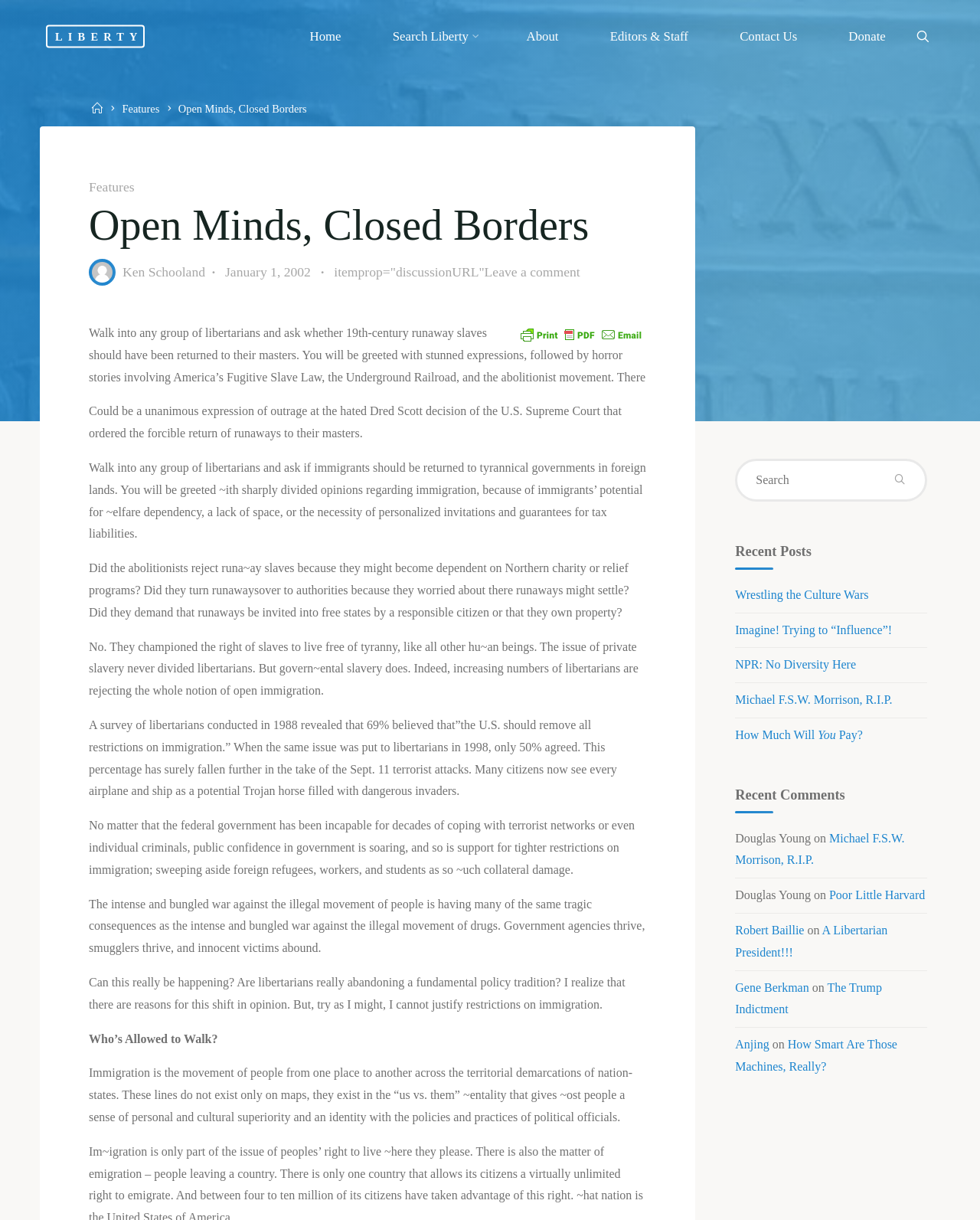Extract the heading text from the webpage.

Open Minds, Closed Borders